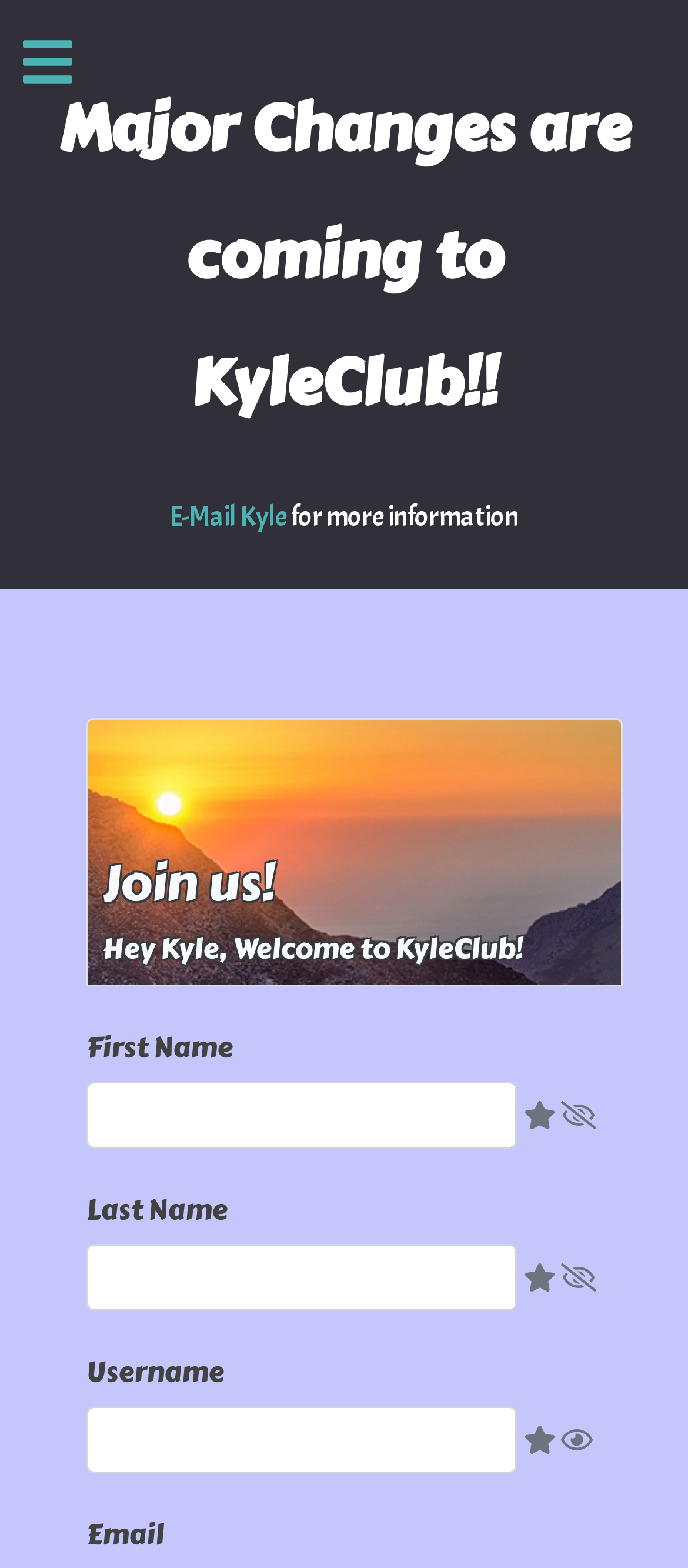Using floating point numbers between 0 and 1, provide the bounding box coordinates in the format (top-left x, top-left y, bottom-right x, bottom-right y). Locate the UI element described here: name="lastname"

[0.126, 0.793, 0.751, 0.836]